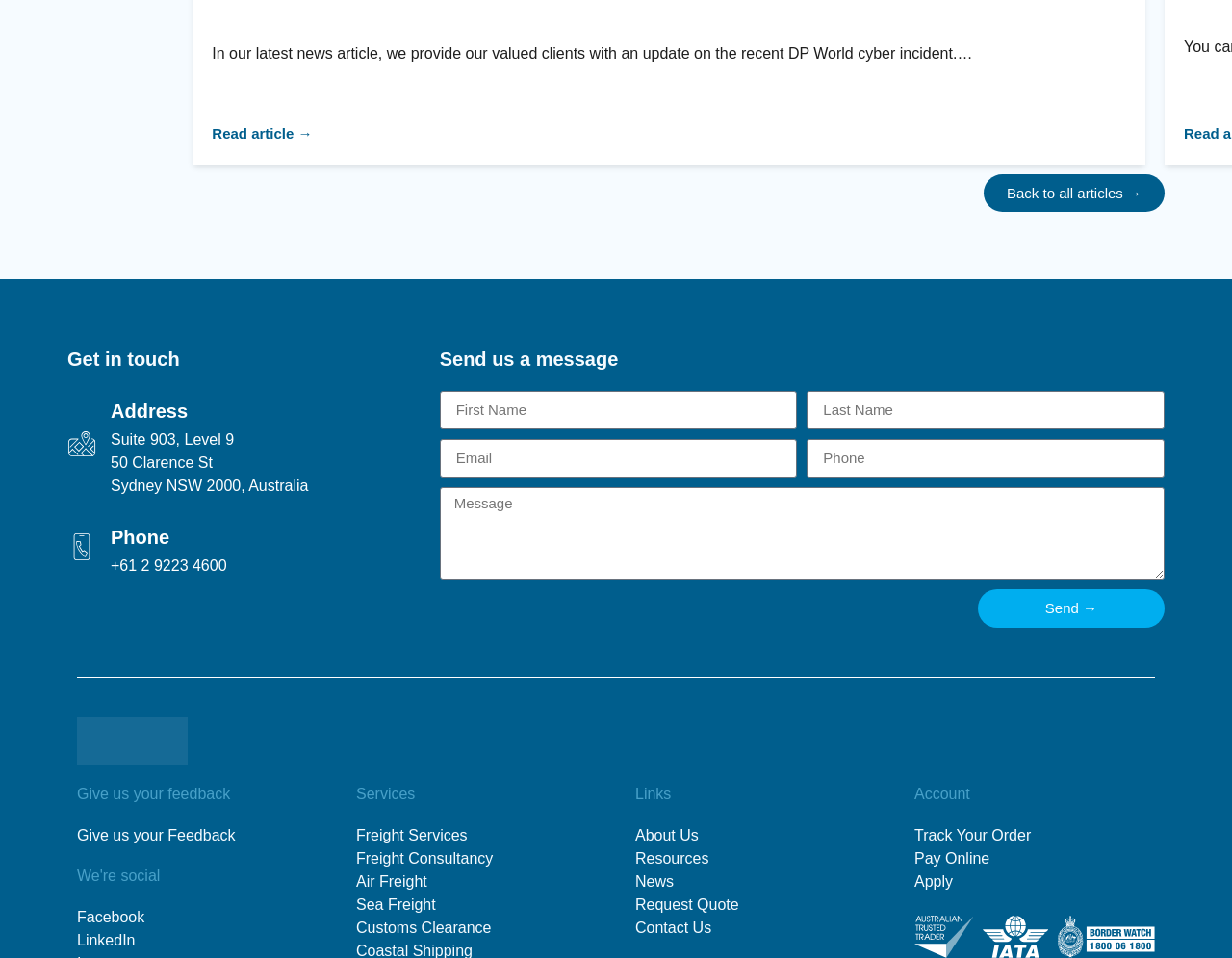What is the purpose of the 'Send →' button?
Examine the image and give a concise answer in one word or a short phrase.

To send a message